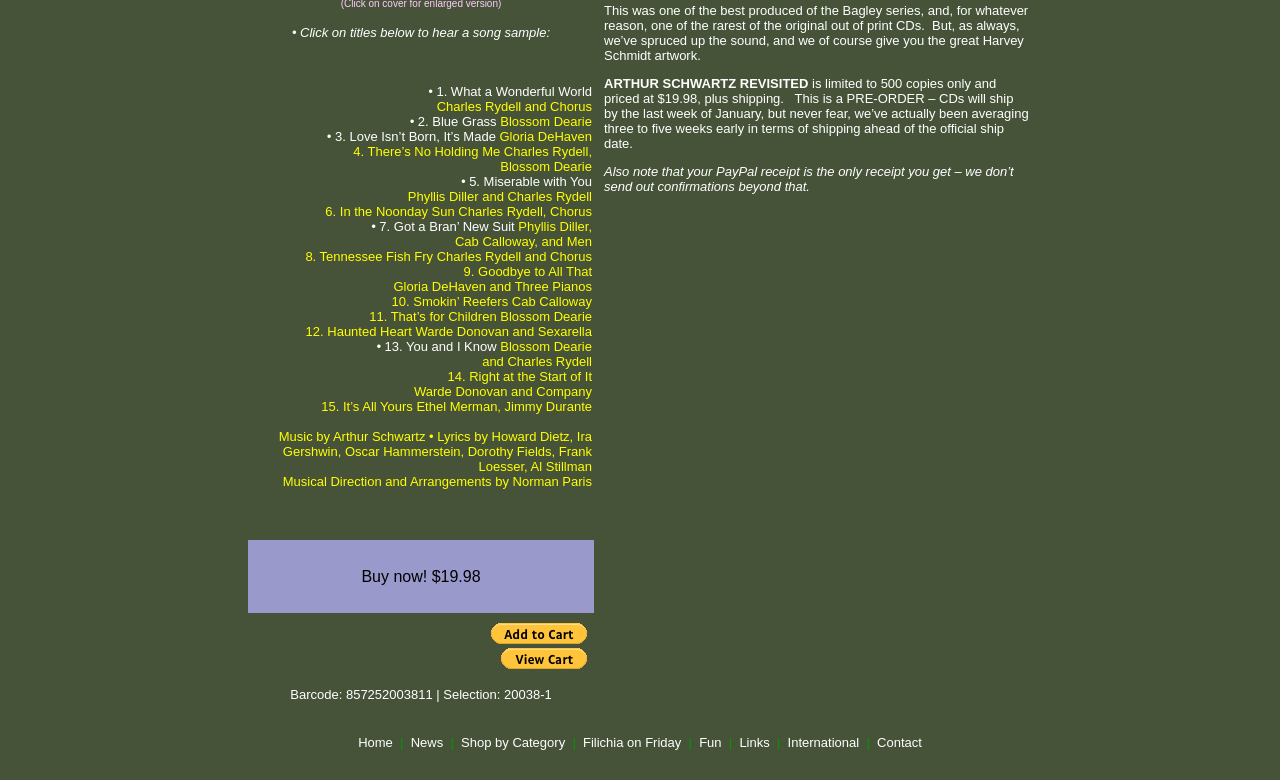Please provide the bounding box coordinates in the format (top-left x, top-left y, bottom-right x, bottom-right y). Remember, all values are floating point numbers between 0 and 1. What is the bounding box coordinate of the region described as: Filichia on Friday

[0.455, 0.942, 0.532, 0.962]